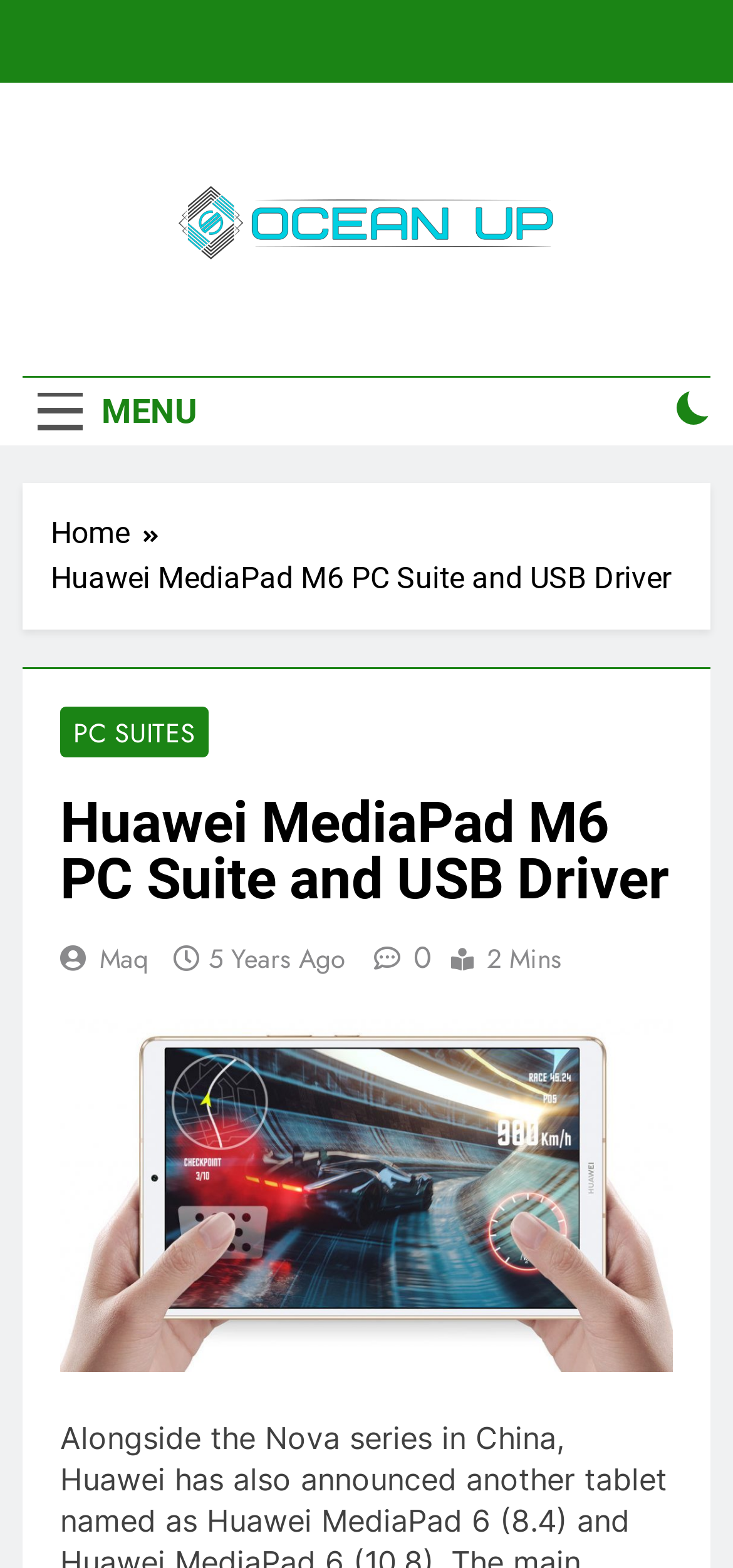Can you specify the bounding box coordinates of the area that needs to be clicked to fulfill the following instruction: "Click the PC SUITES link"?

[0.082, 0.45, 0.285, 0.482]